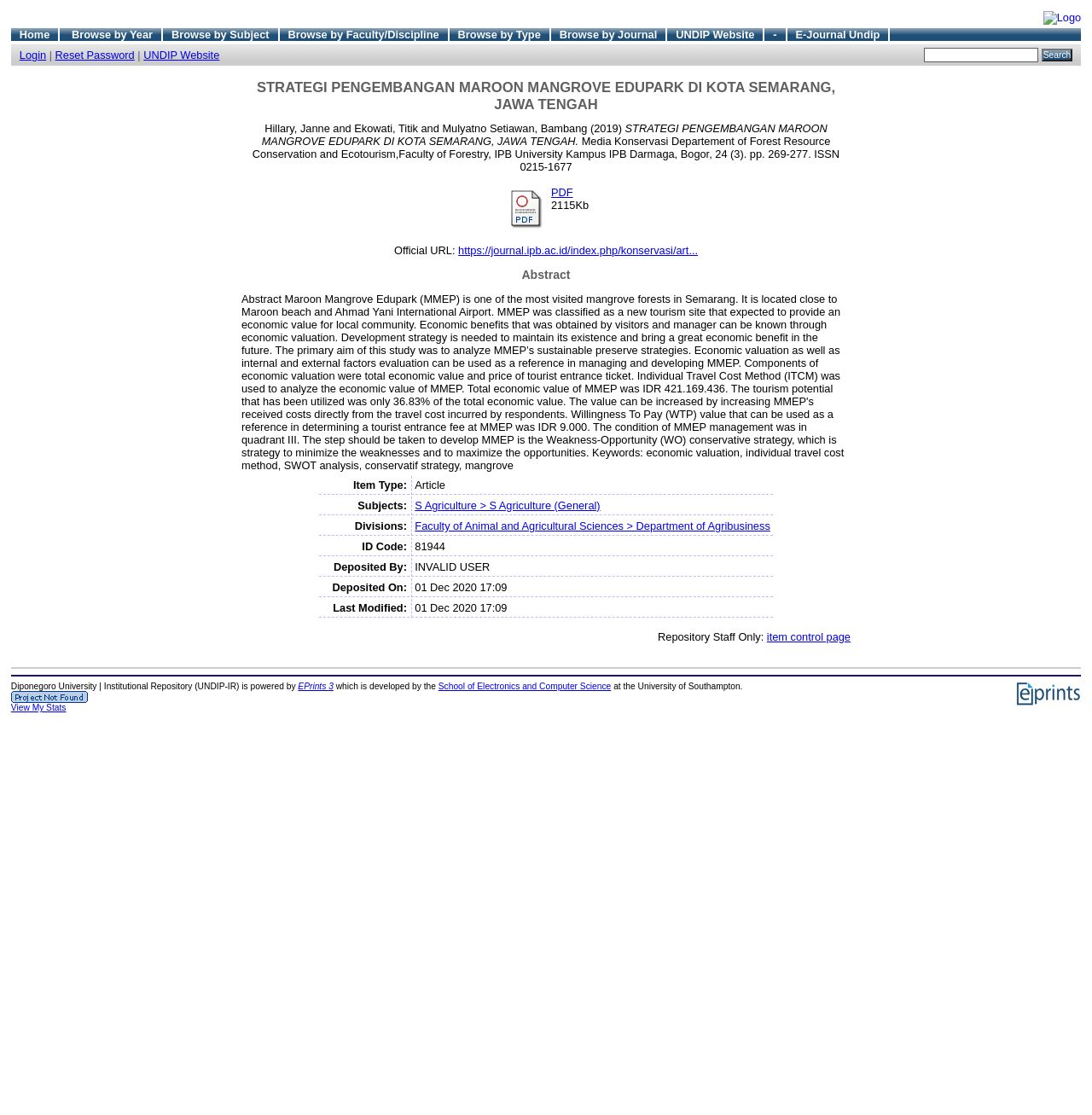Bounding box coordinates are given in the format (top-left x, top-left y, bottom-right x, bottom-right y). All values should be floating point numbers between 0 and 1. Provide the bounding box coordinate for the UI element described as: https://journal.ipb.ac.id/index.php/konservasi/art...

[0.42, 0.219, 0.639, 0.23]